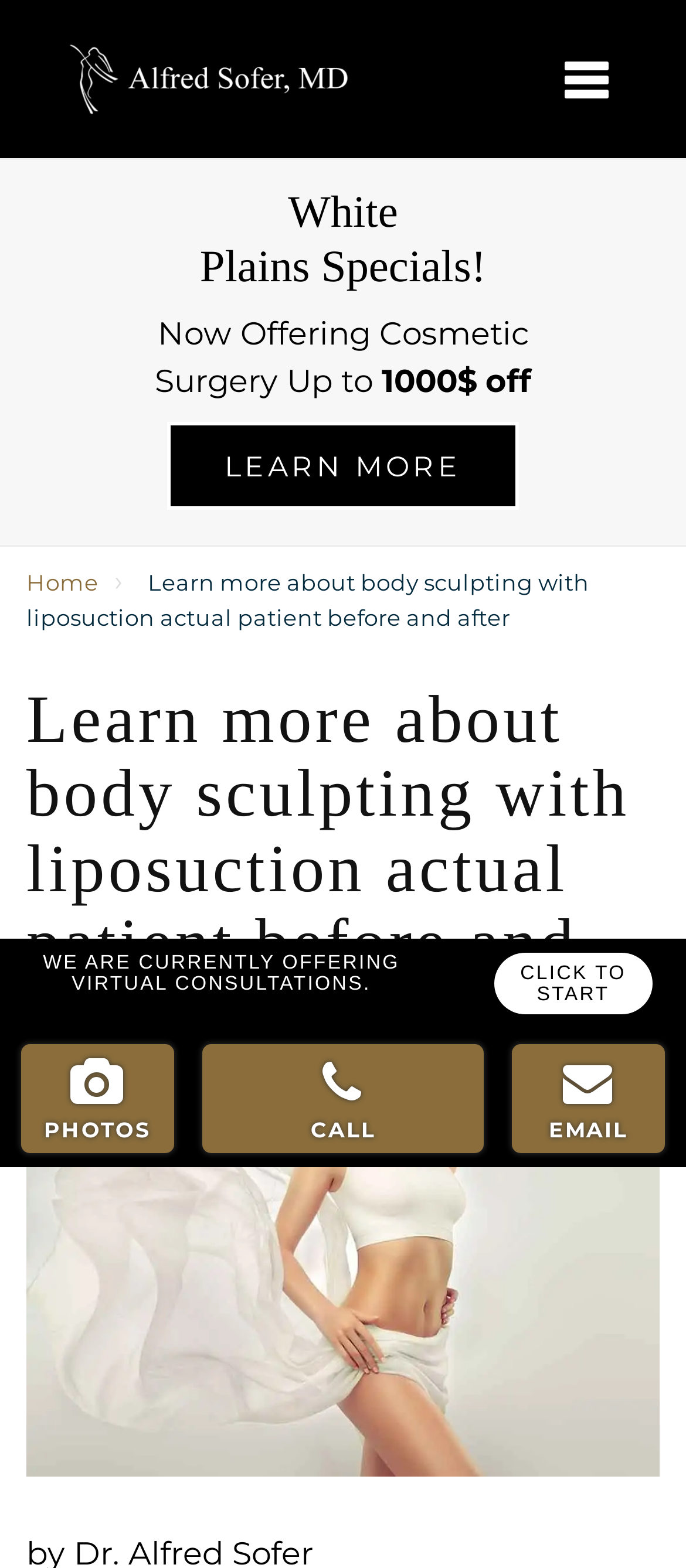Analyze the image and answer the question with as much detail as possible: 
What is the name of the doctor?

I found the doctor's name by looking at the link 'Alfred Sofer, MD' which is located at the top of the page, indicating that the webpage is about the doctor's practice.